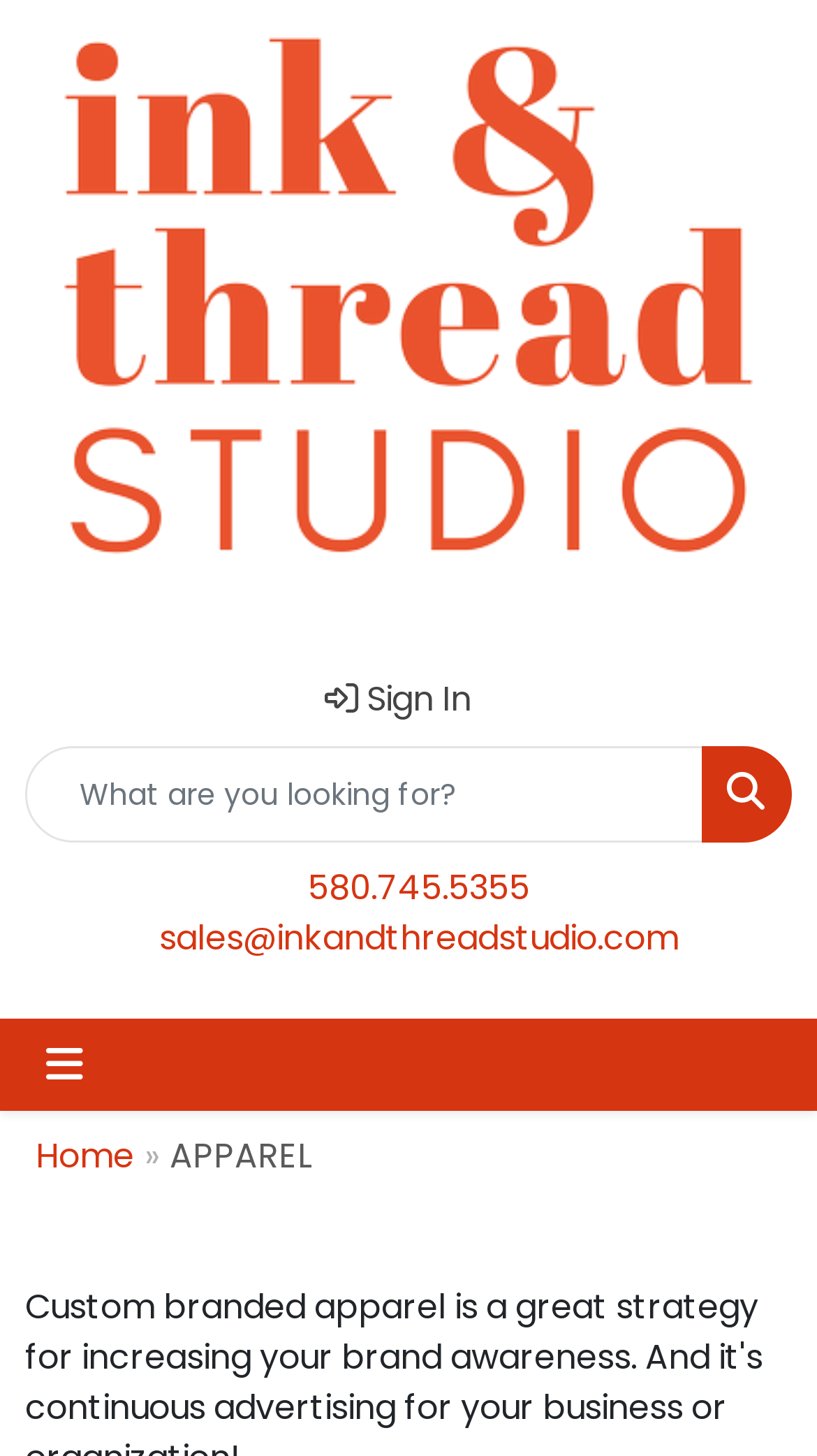Offer an in-depth caption of the entire webpage.

The webpage is for Ink & Thread Studio, a business based in Durant, OK, that offers promotional items, apparel, and corporate gifts. At the top left of the page, there is a logo image and a link with the company name, "Ink & Thread Studio". 

To the right of the logo, there is a "Sign In" link with an icon. Below the logo, there is a search bar labeled "Quick Search" where users can input text. A search button with a magnifying glass icon is located to the right of the search bar.

On the top right side of the page, there are two links: one for the phone number "580.745.5355" and another for the email address "sales@inkandthreadstudio.com". 

A navigation menu is located at the top center of the page, which can be toggled by a button. The menu contains a "Home" link and a category link labeled "APPAREL".